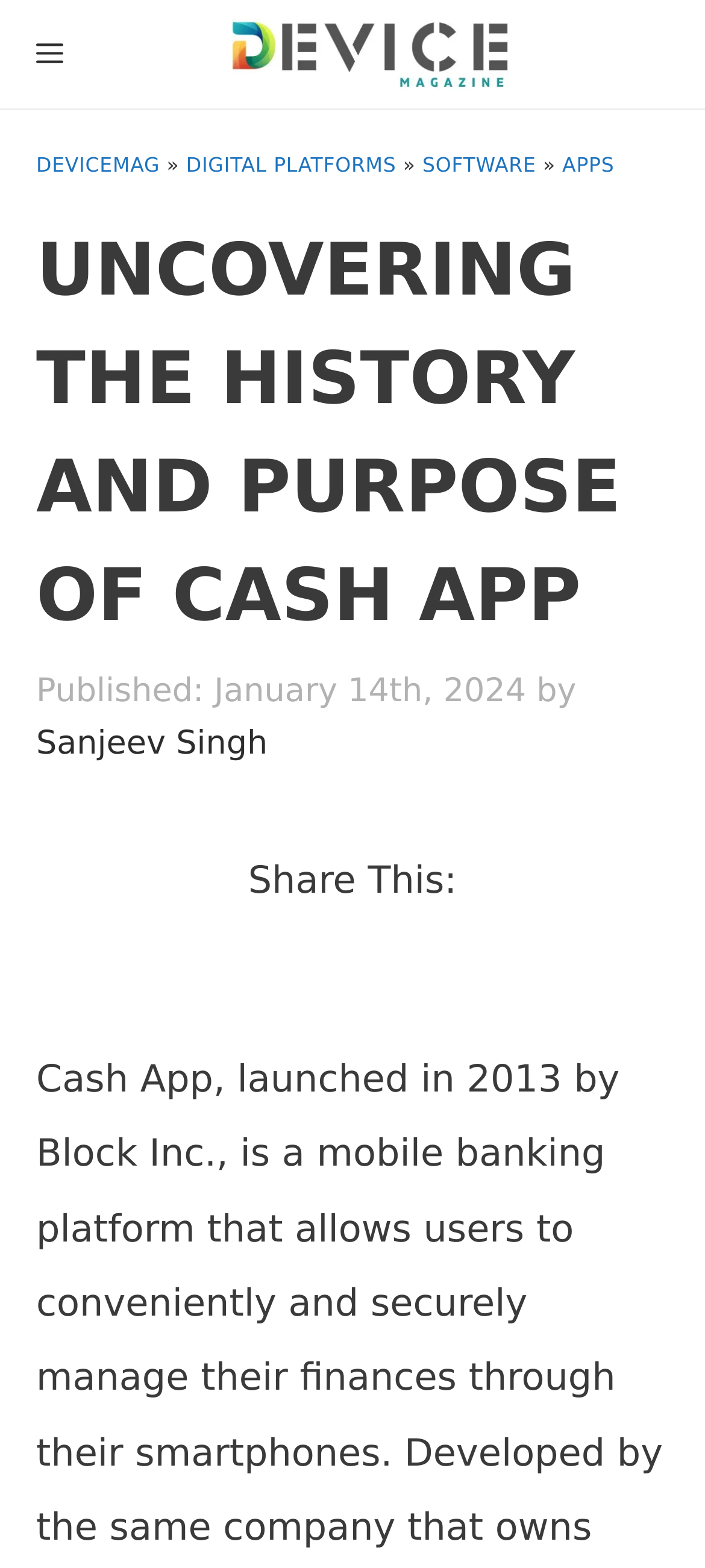Locate the bounding box coordinates of the region to be clicked to comply with the following instruction: "Share the article". The coordinates must be four float numbers between 0 and 1, in the form [left, top, right, bottom].

[0.352, 0.548, 0.648, 0.575]